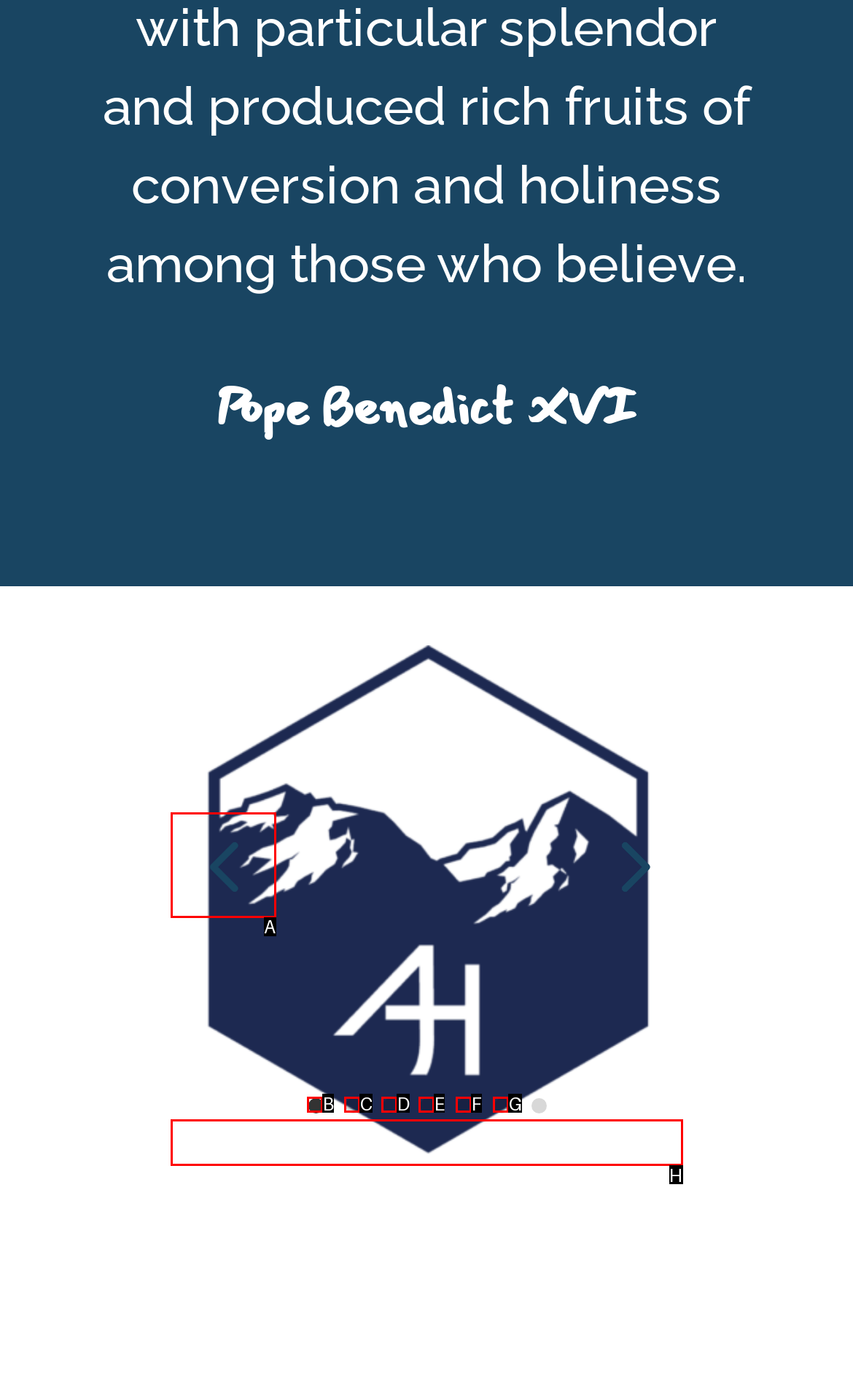Find the option that matches this description: title="square photos (23)"
Provide the matching option's letter directly.

H